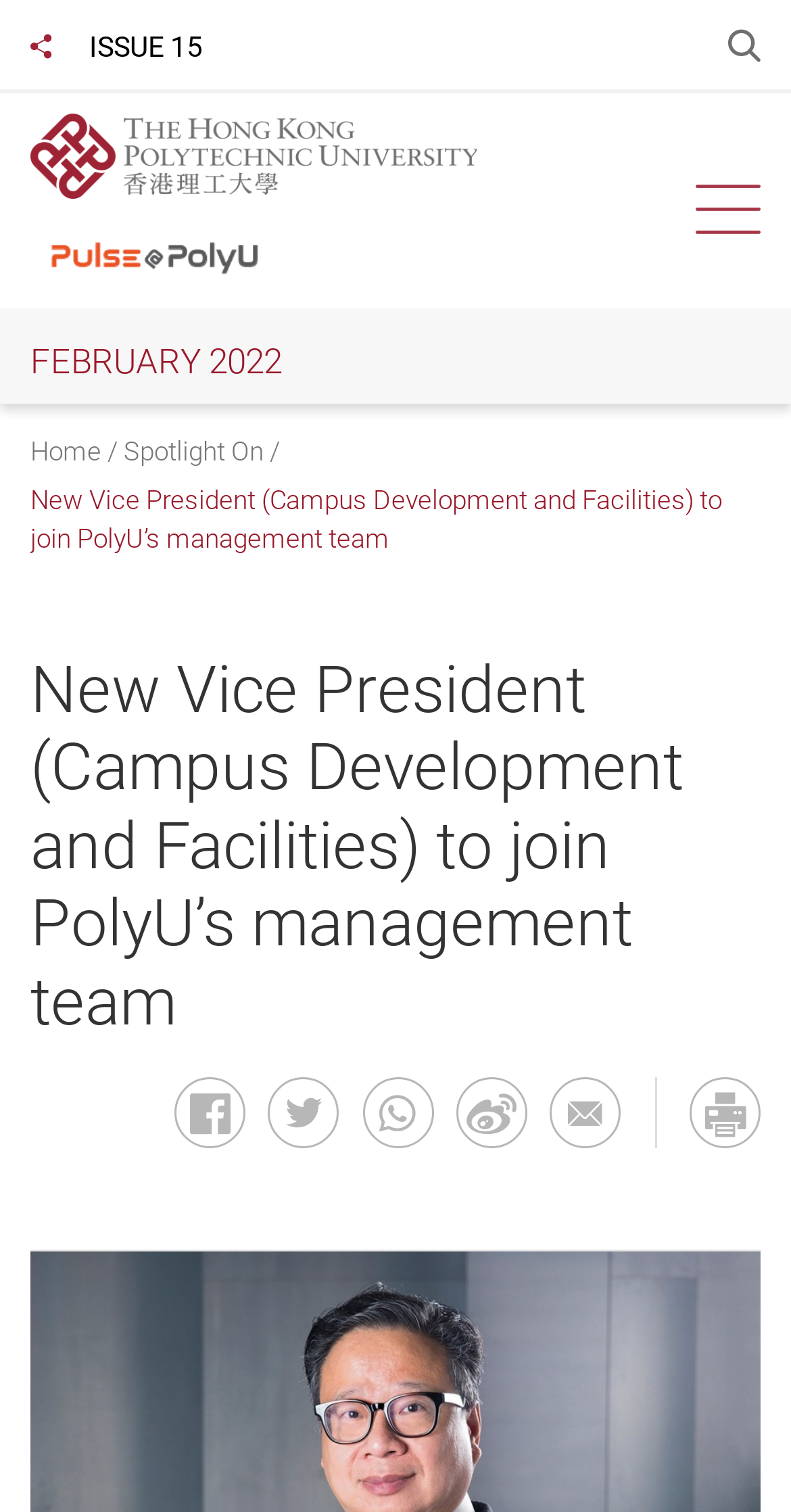Kindly determine the bounding box coordinates for the area that needs to be clicked to execute this instruction: "Share to social media".

[0.038, 0.019, 0.067, 0.04]